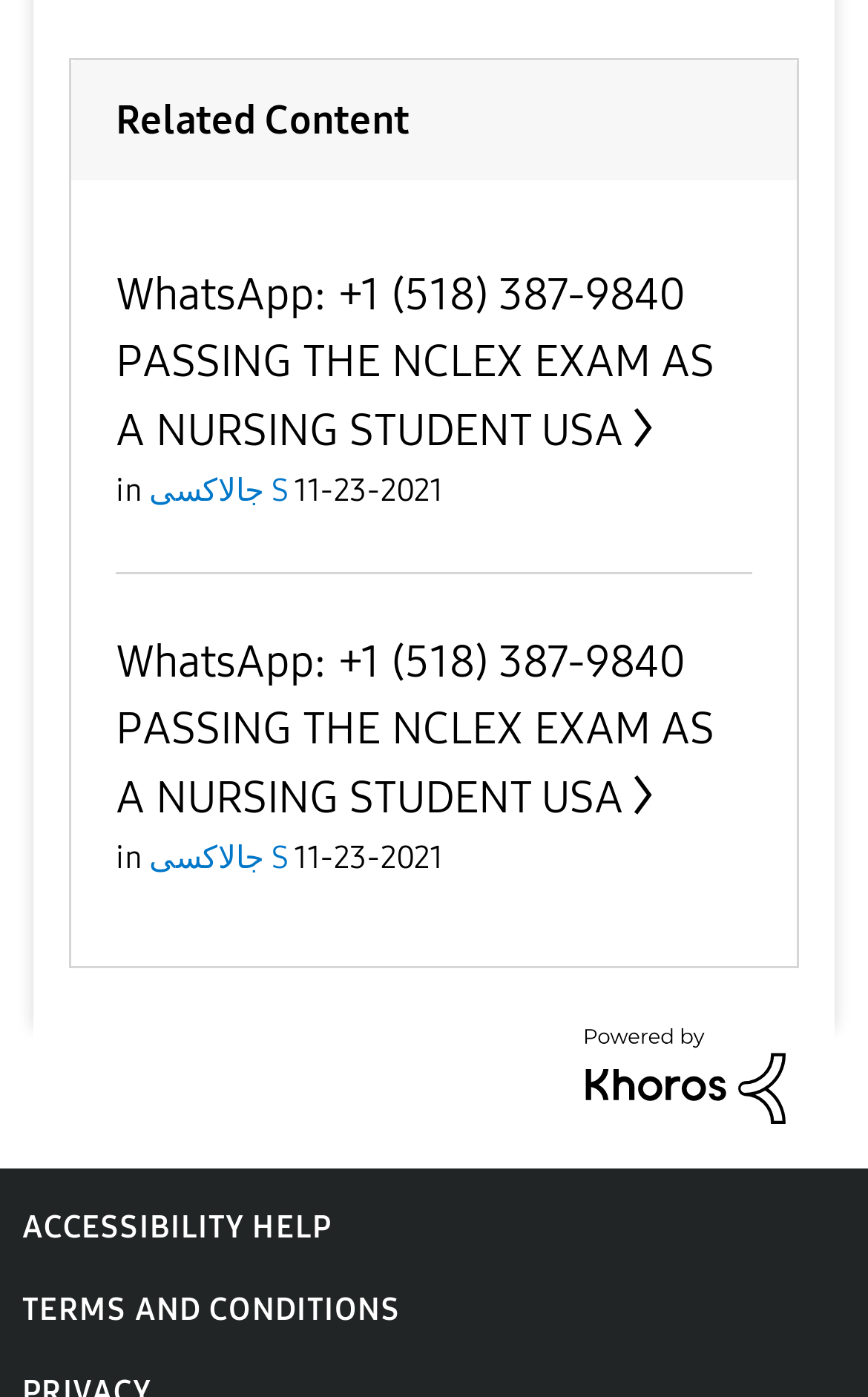Give a one-word or short phrase answer to the question: 
What is the purpose of the link 'ACCESSIBILITY HELP'?

Accessibility help